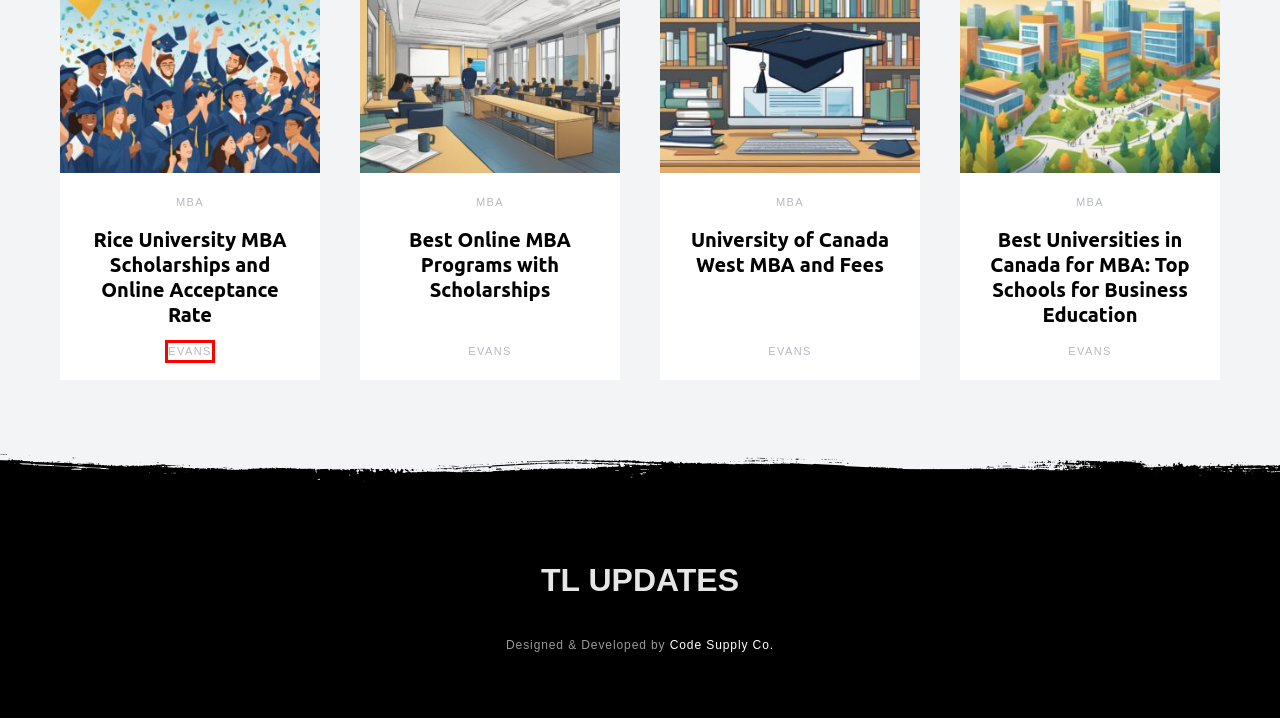You are given a screenshot depicting a webpage with a red bounding box around a UI element. Select the description that best corresponds to the new webpage after clicking the selected element. Here are the choices:
A. Work Abroad - TL Updates
B. Contact Us - TL Updates
C. Evans - TL Updates
D. Study Abroad - TL Updates
E. Visas - TL Updates
F. Rice University MBA Scholarships and Online Acceptance Rate - TL Updates
G. #1 Resource to Help You Start a Blog - Code Supply Co.
H. MBA - TL Updates

C